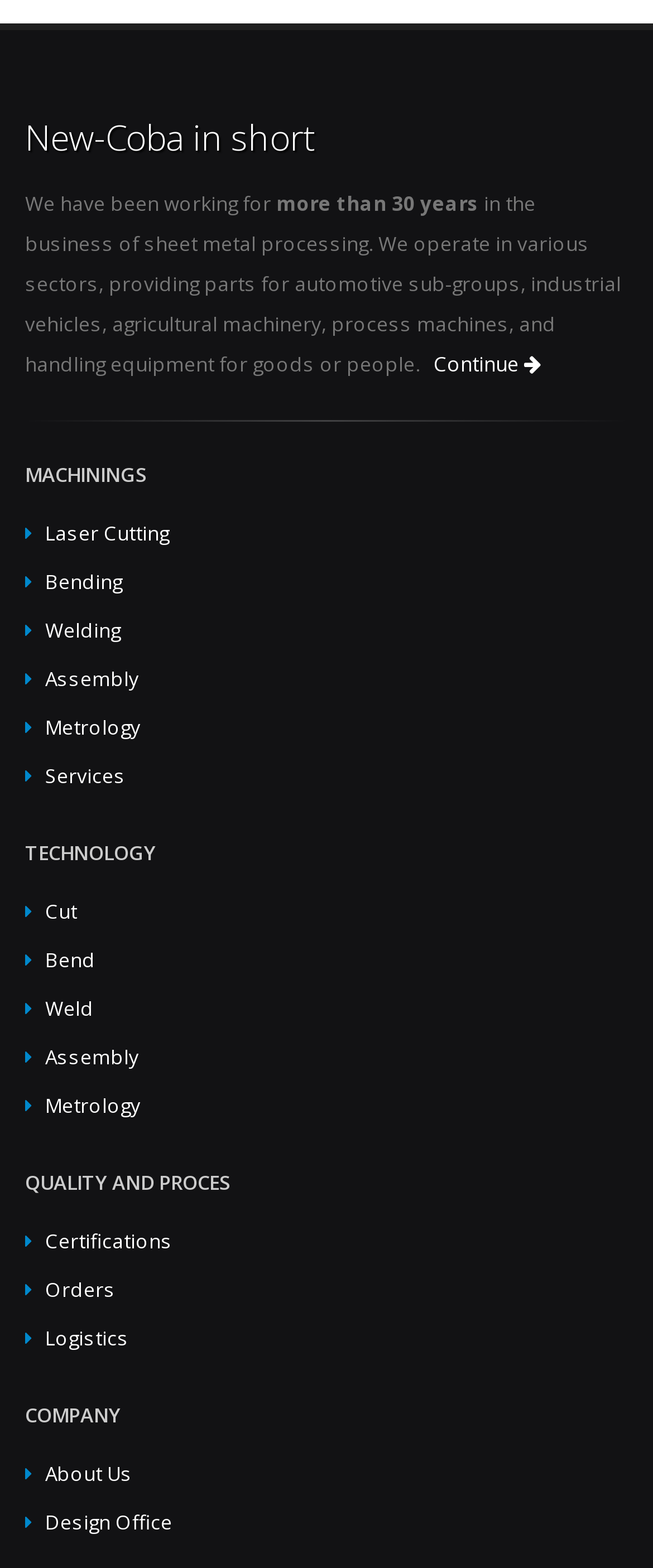Please give the bounding box coordinates of the area that should be clicked to fulfill the following instruction: "Explore assembly services". The coordinates should be in the format of four float numbers from 0 to 1, i.e., [left, top, right, bottom].

[0.069, 0.424, 0.213, 0.441]